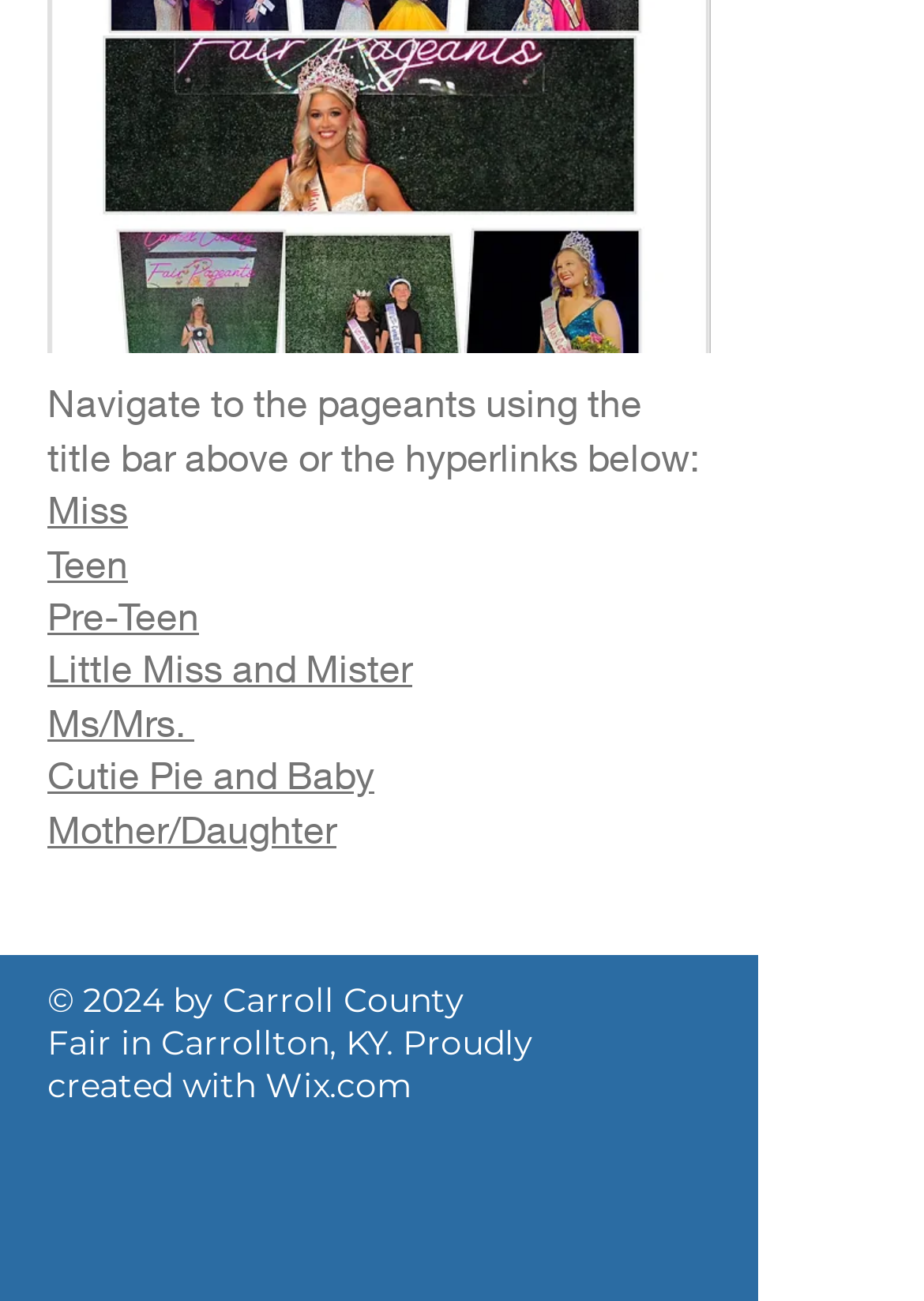Please find the bounding box for the UI element described by: "Miss".

[0.051, 0.374, 0.138, 0.408]